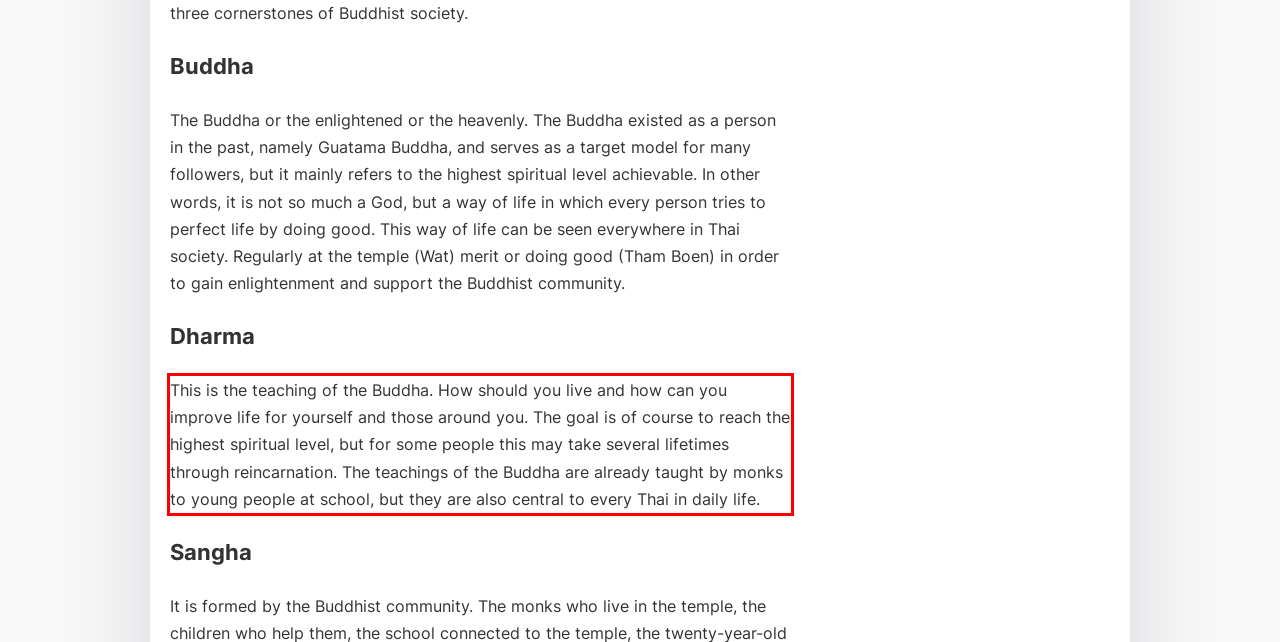You are presented with a screenshot containing a red rectangle. Extract the text found inside this red bounding box.

This is the teaching of the Buddha. How should you live and how can you improve life for yourself and those around you. The goal is of course to reach the highest spiritual level, but for some people this may take several lifetimes through reincarnation. The teachings of the Buddha are already taught by monks to young people at school, but they are also central to every Thai in daily life.